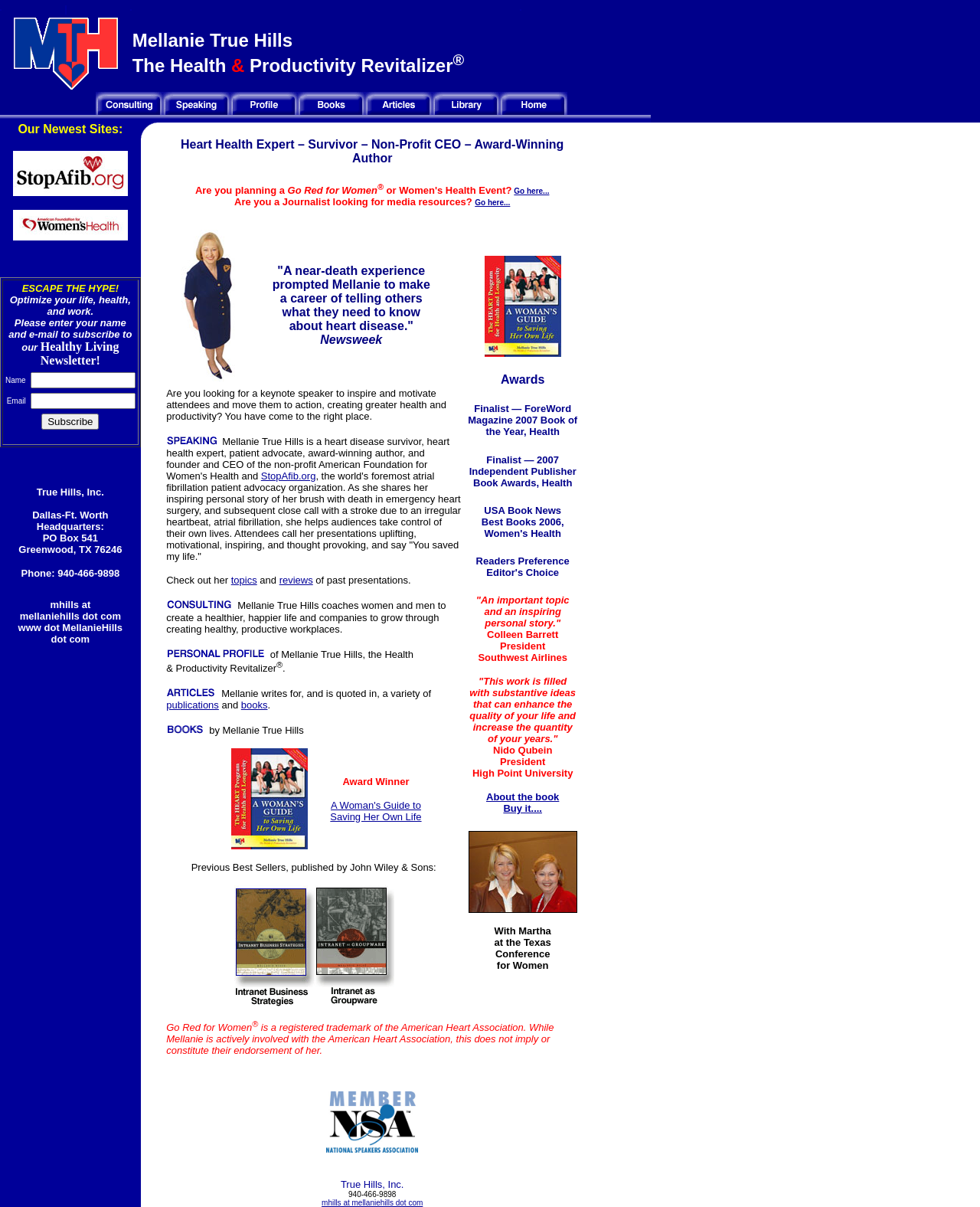Locate the bounding box coordinates of the element that needs to be clicked to carry out the instruction: "Click the Mellanie True Hills Company logo". The coordinates should be given as four float numbers ranging from 0 to 1, i.e., [left, top, right, bottom].

[0.002, 0.012, 0.133, 0.076]